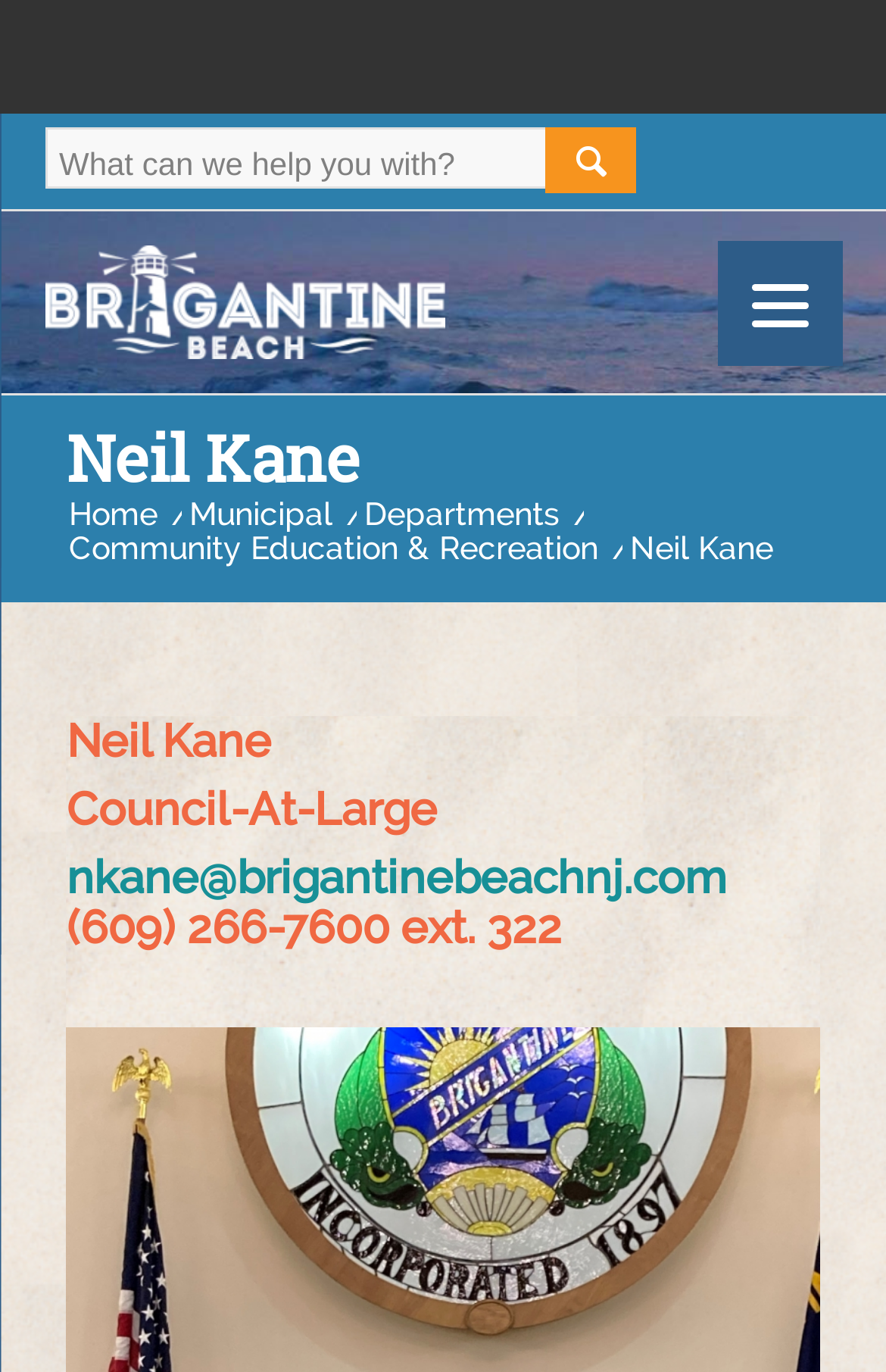Indicate the bounding box coordinates of the element that needs to be clicked to satisfy the following instruction: "open the menu". The coordinates should be four float numbers between 0 and 1, i.e., [left, top, right, bottom].

[0.809, 0.176, 0.95, 0.267]